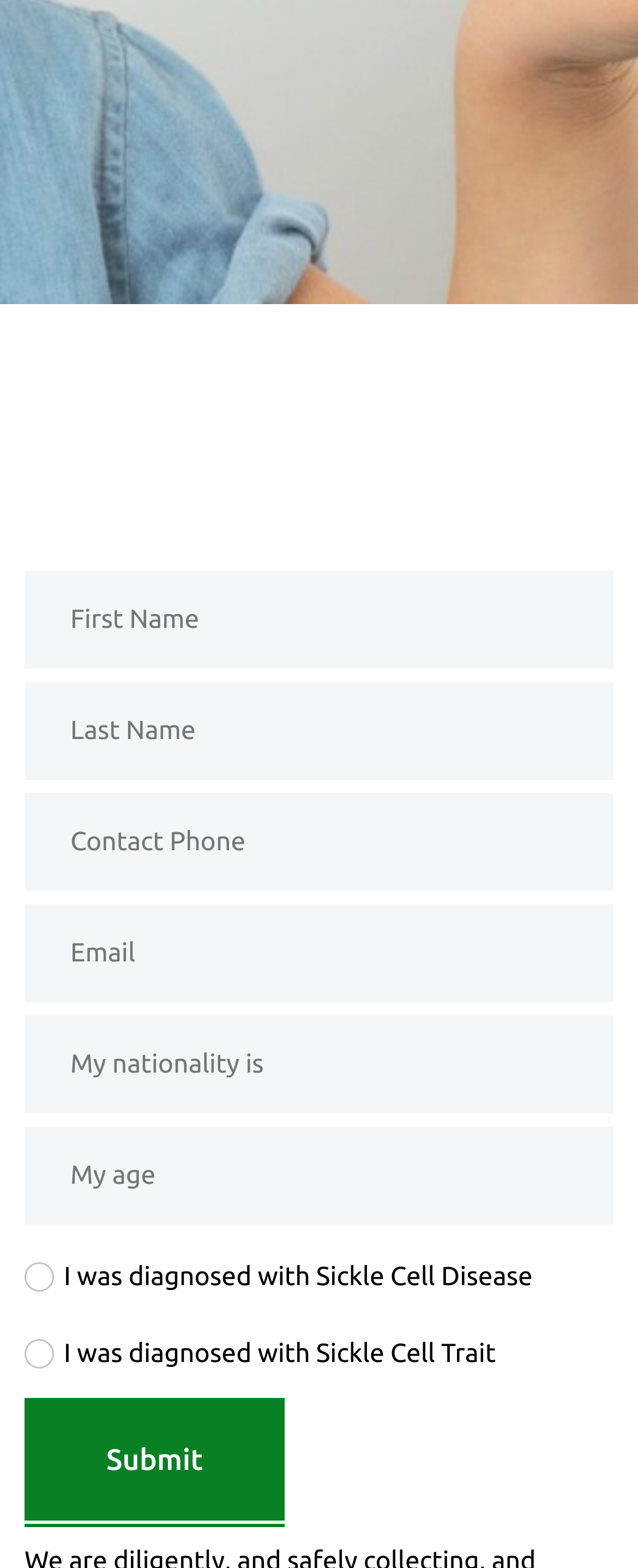What is the difference between the two radio buttons?
Examine the image and give a concise answer in one word or a short phrase.

Sickle Cell Disease and Sickle Cell Trait